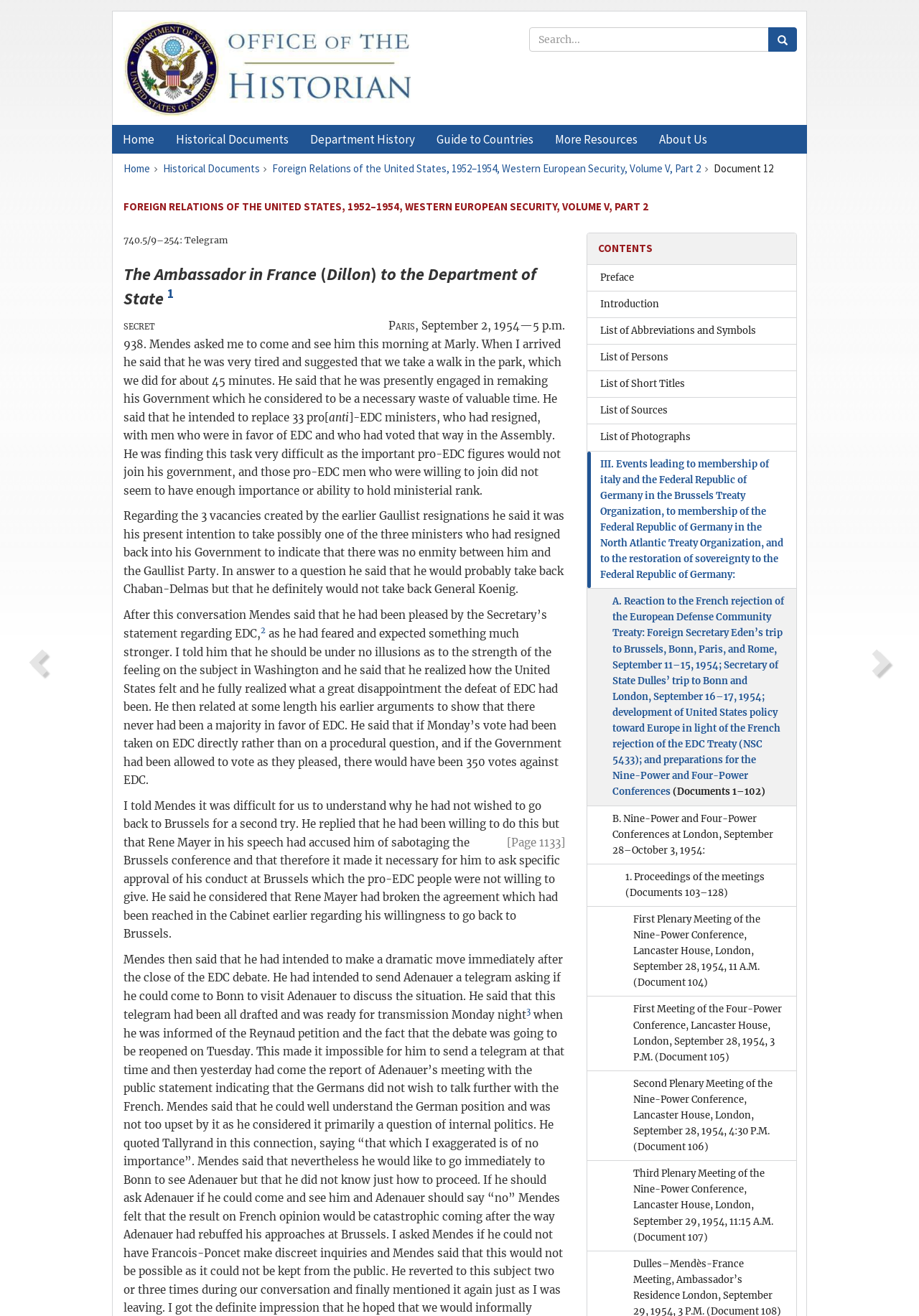Please identify the bounding box coordinates for the region that you need to click to follow this instruction: "View the Department History".

[0.326, 0.095, 0.463, 0.117]